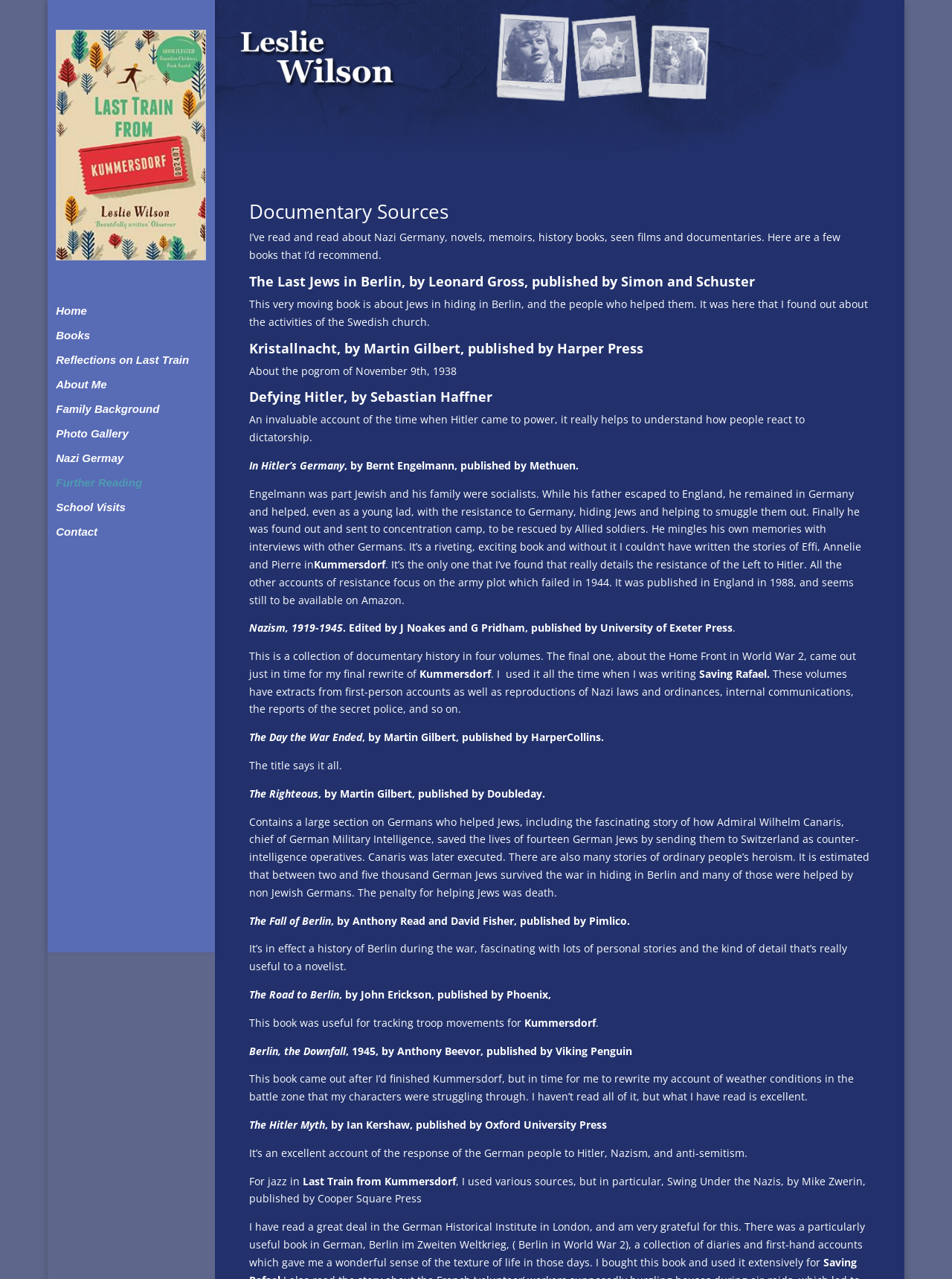Please find the bounding box coordinates for the clickable element needed to perform this instruction: "Read the 'Documentary Sources' heading".

[0.262, 0.158, 0.914, 0.179]